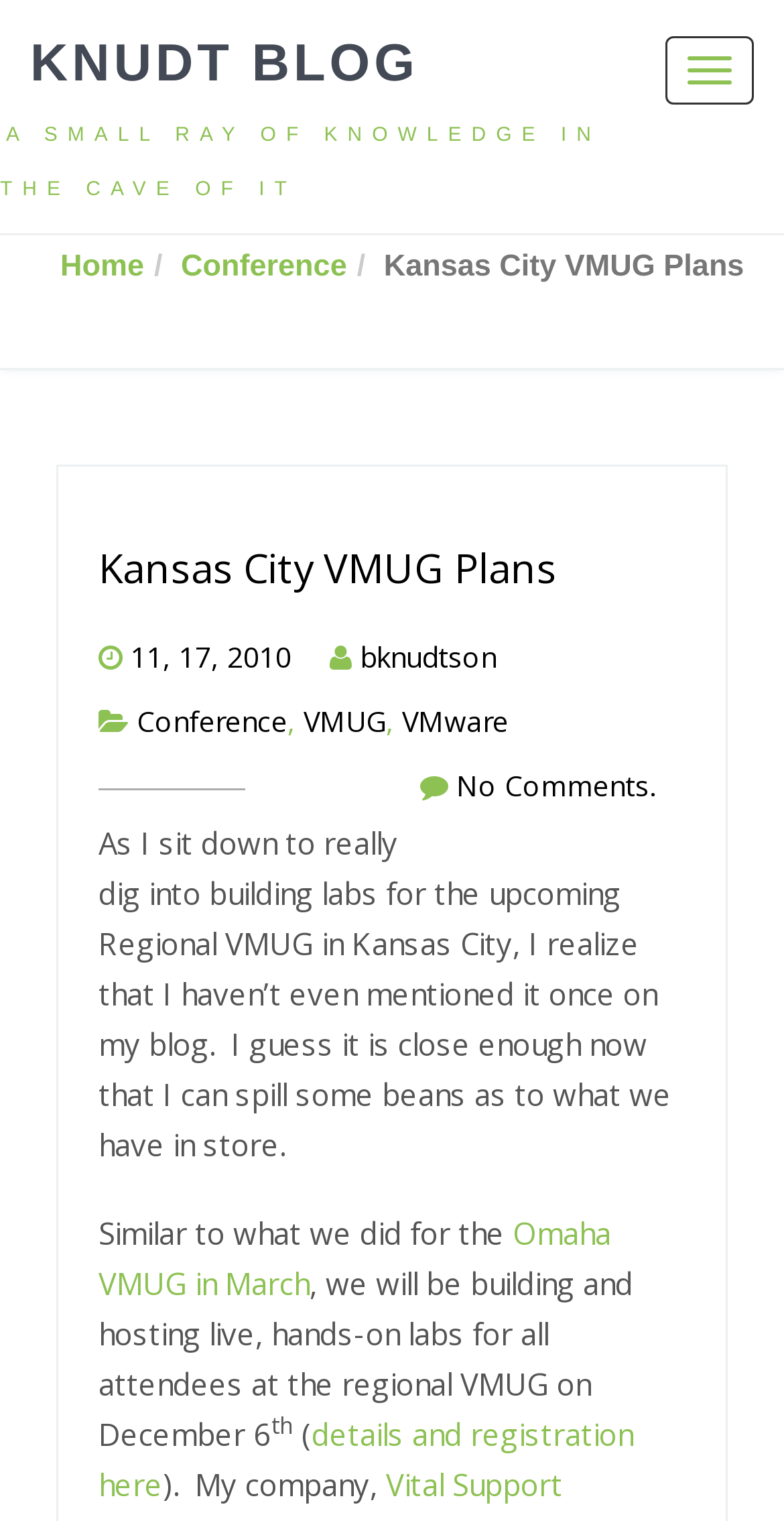Determine the bounding box coordinates for the element that should be clicked to follow this instruction: "Read the Kansas City VMUG Plans article". The coordinates should be given as four float numbers between 0 and 1, in the format [left, top, right, bottom].

[0.126, 0.36, 0.874, 0.402]